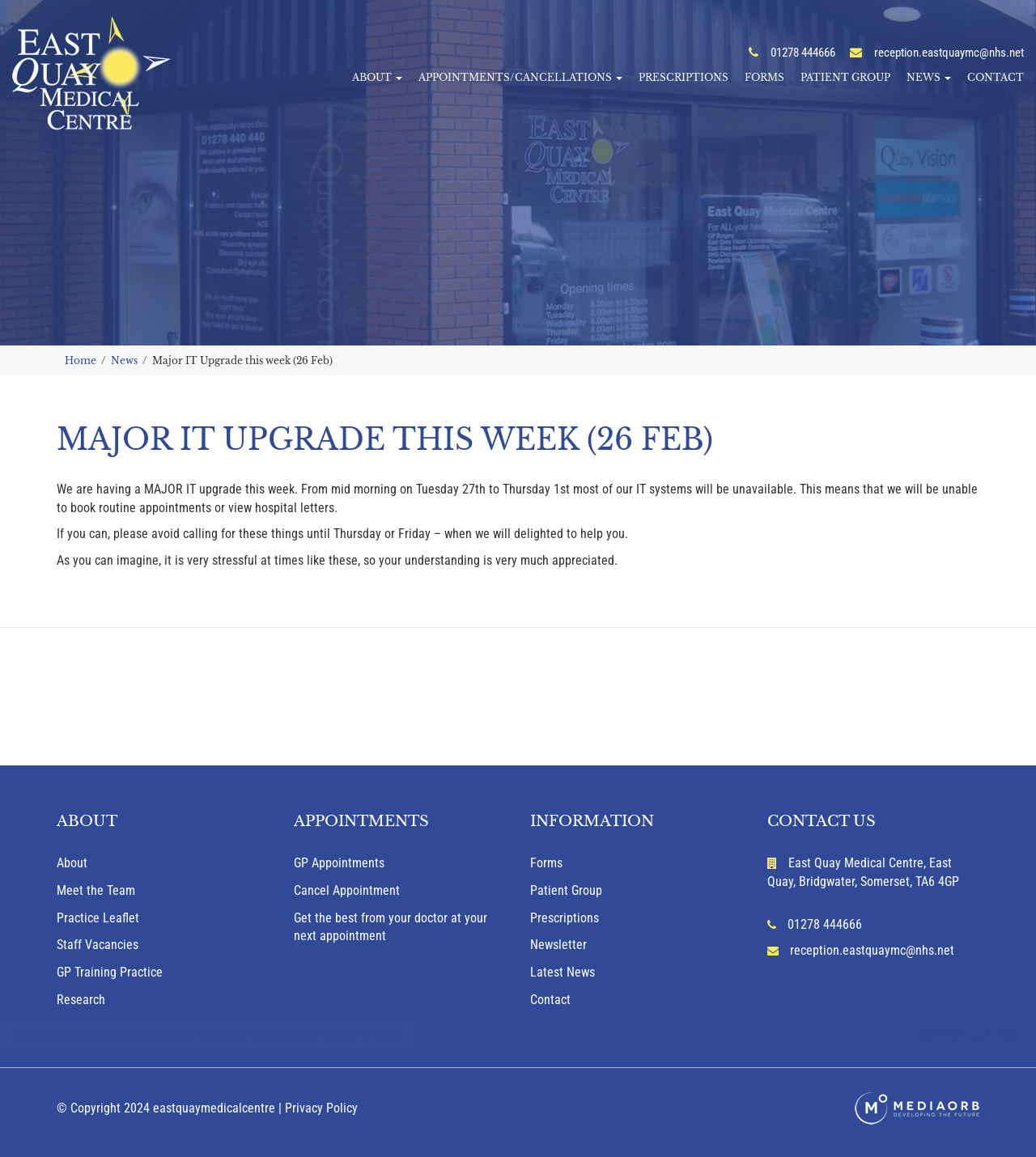Locate the bounding box coordinates of the area you need to click to fulfill this instruction: 'View the about page'. The coordinates must be in the form of four float numbers ranging from 0 to 1: [left, top, right, bottom].

[0.331, 0.053, 0.396, 0.081]